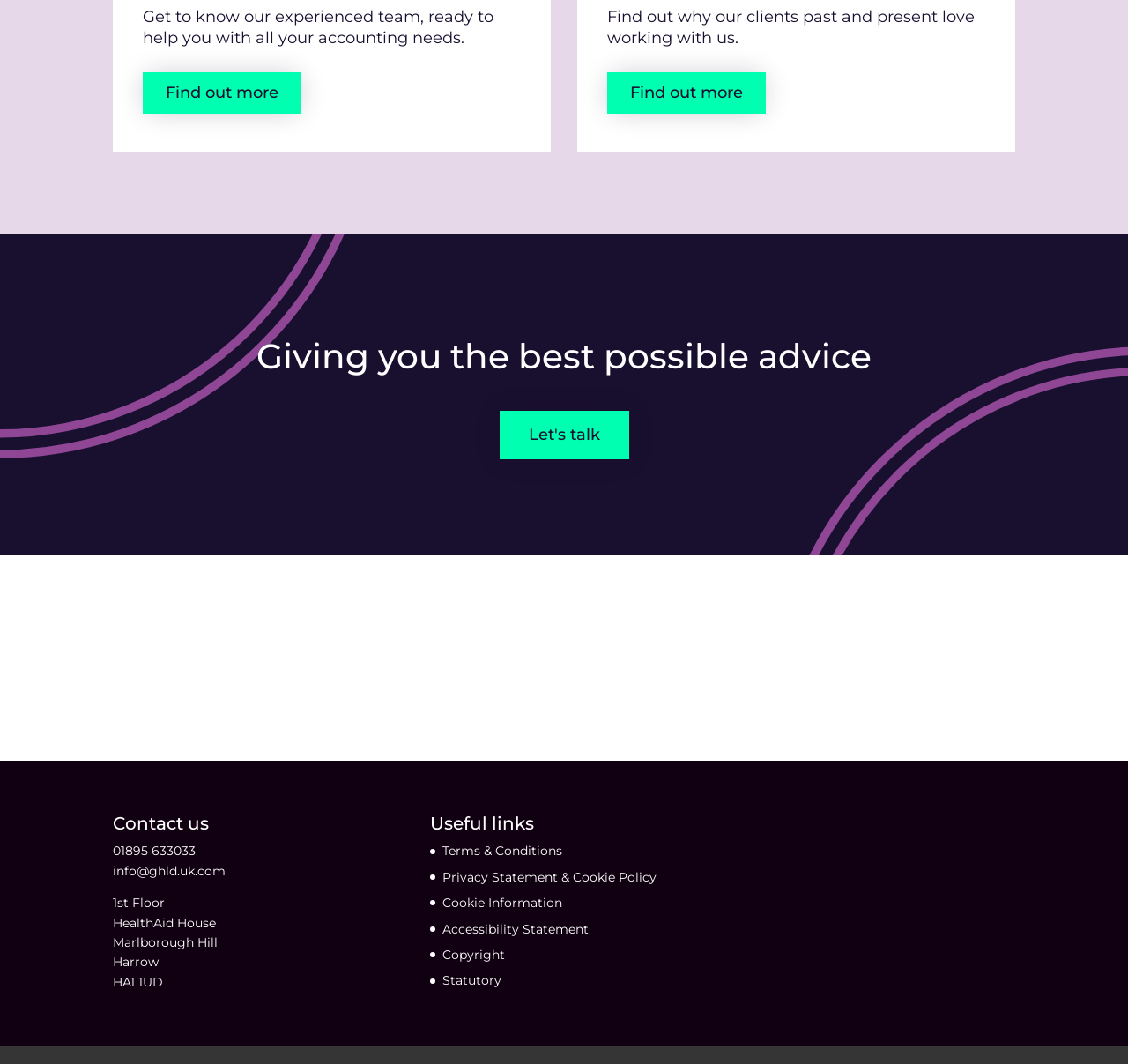Find the bounding box coordinates for the area that must be clicked to perform this action: "Learn more about the services".

[0.539, 0.068, 0.679, 0.107]